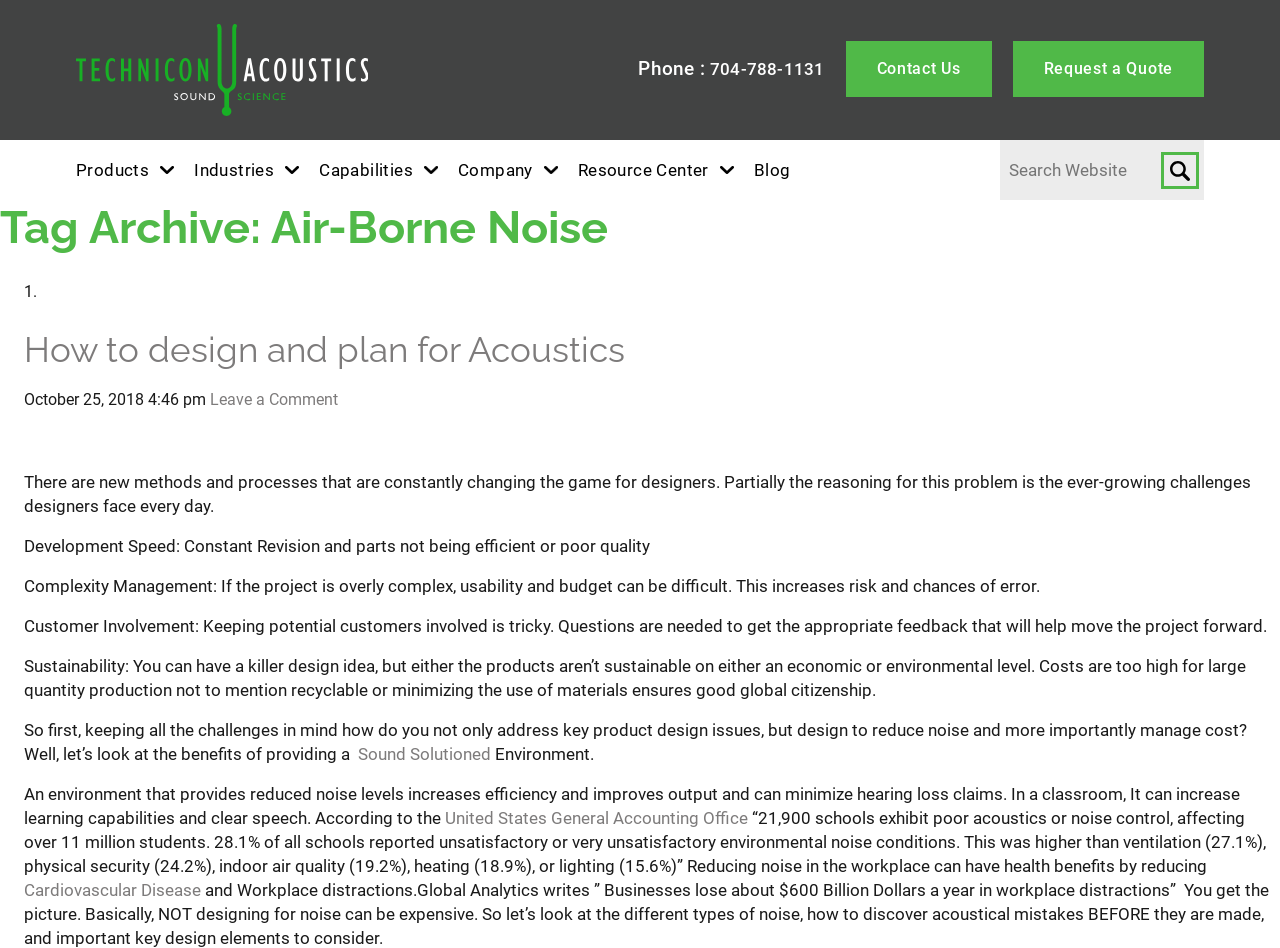What is the phone number of Technicon Acoustics, Inc.?
Please provide a detailed and thorough answer to the question.

The phone number can be found on the top right corner of the webpage, next to the 'Phone :' label.